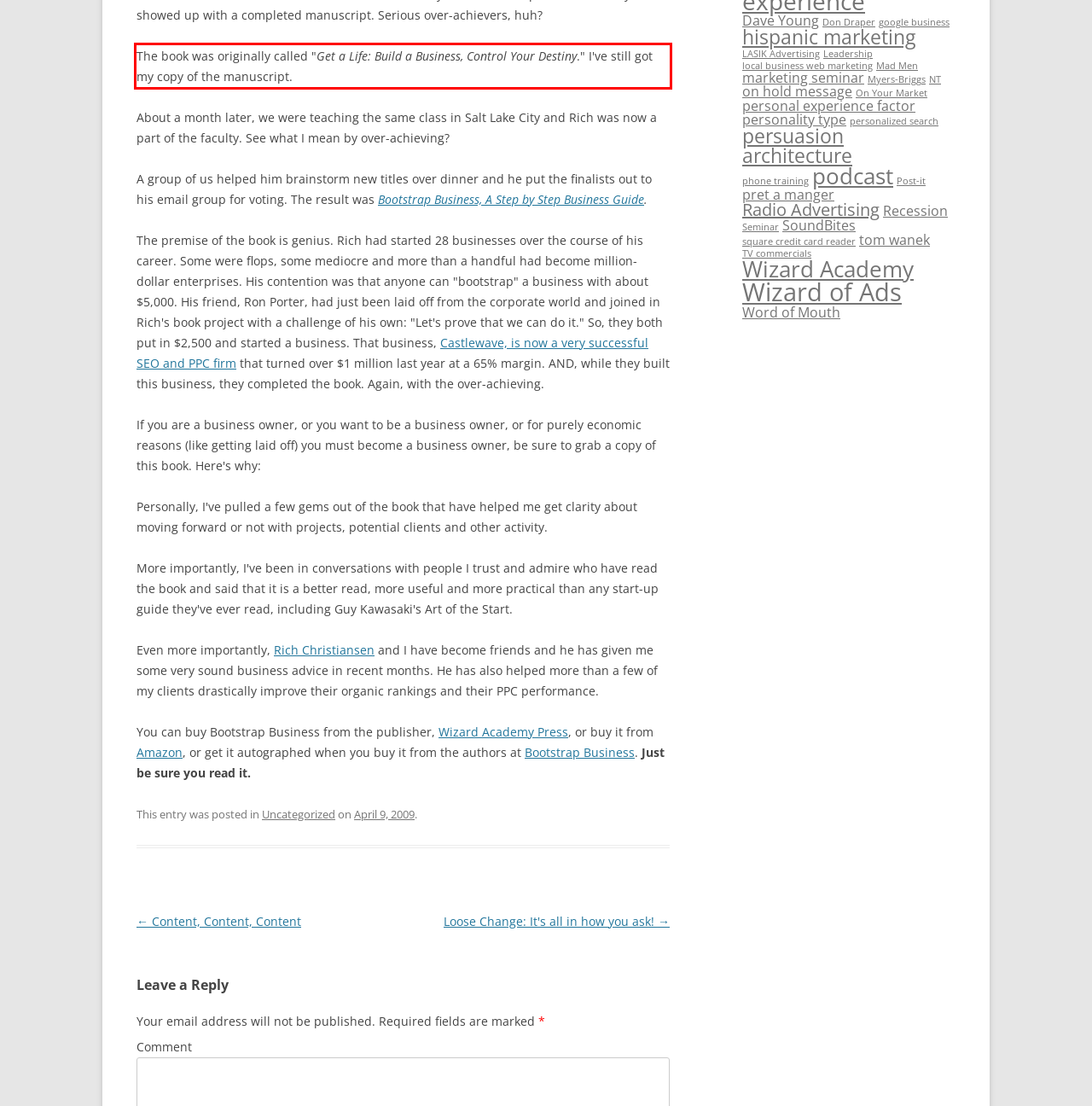Examine the screenshot of the webpage, locate the red bounding box, and perform OCR to extract the text contained within it.

The book was originally called "Get a Life: Build a Business, Control Your Destiny." I've still got my copy of the manuscript.